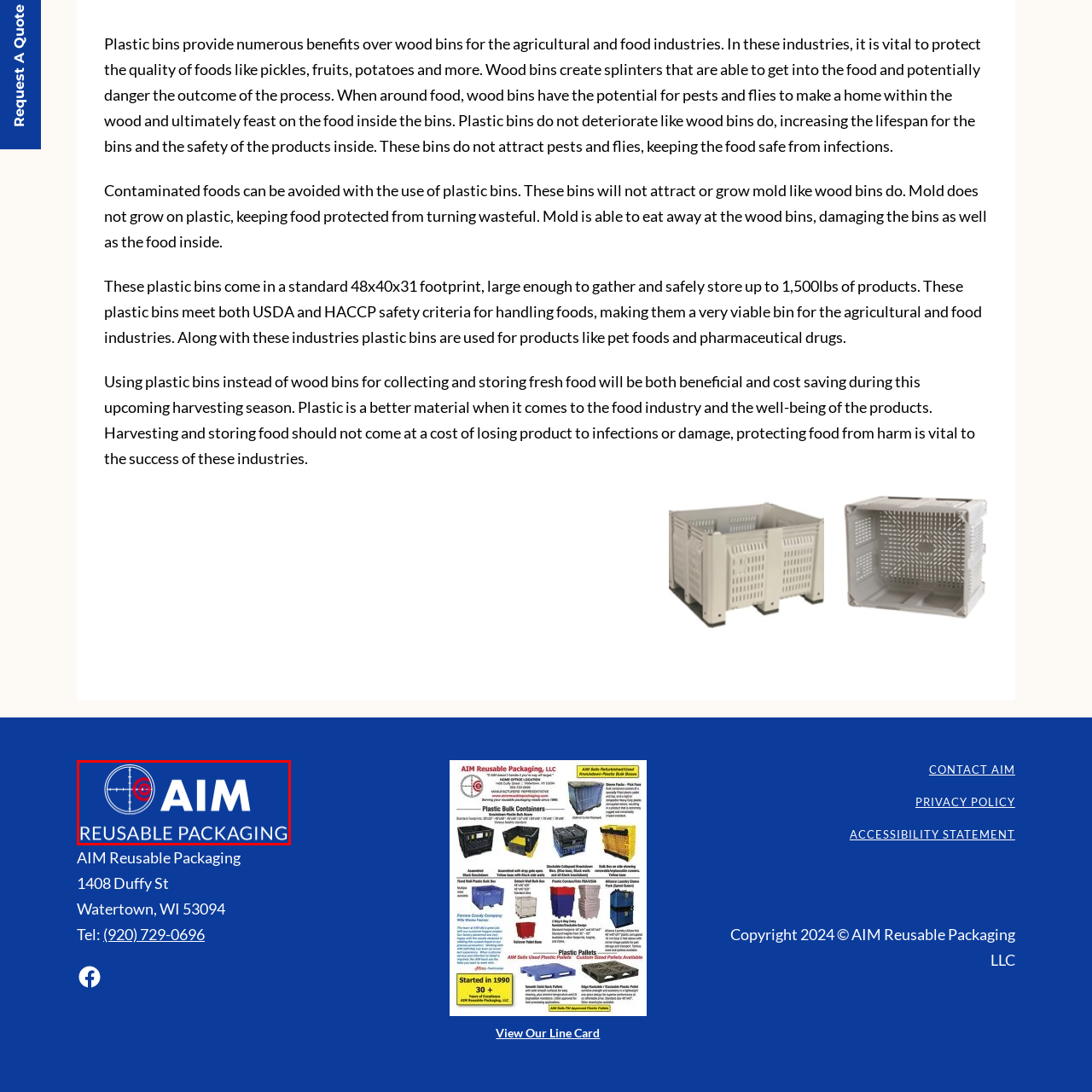Elaborate on the details of the image that is highlighted by the red boundary.

The image features the logo of AIM Reusable Packaging, designed on a vibrant blue background. The logo prominently displays the acronym "AIM" in bold, white letters, symbolizing the company's focus on reusable packaging solutions. The "A" in "AIM" incorporates a distinct target graphic in red, which may represent precision and goal orientation in their service offerings. Accompanying the acronym, the words "REUSABLE PACKAGING" are displayed in clear, legible white text, emphasizing the company's commitment to sustainable and efficient packaging options. This logo encapsulates AIM Reusable Packaging's mission to provide innovative and eco-friendly solutions for industries reliant on effective packaging.